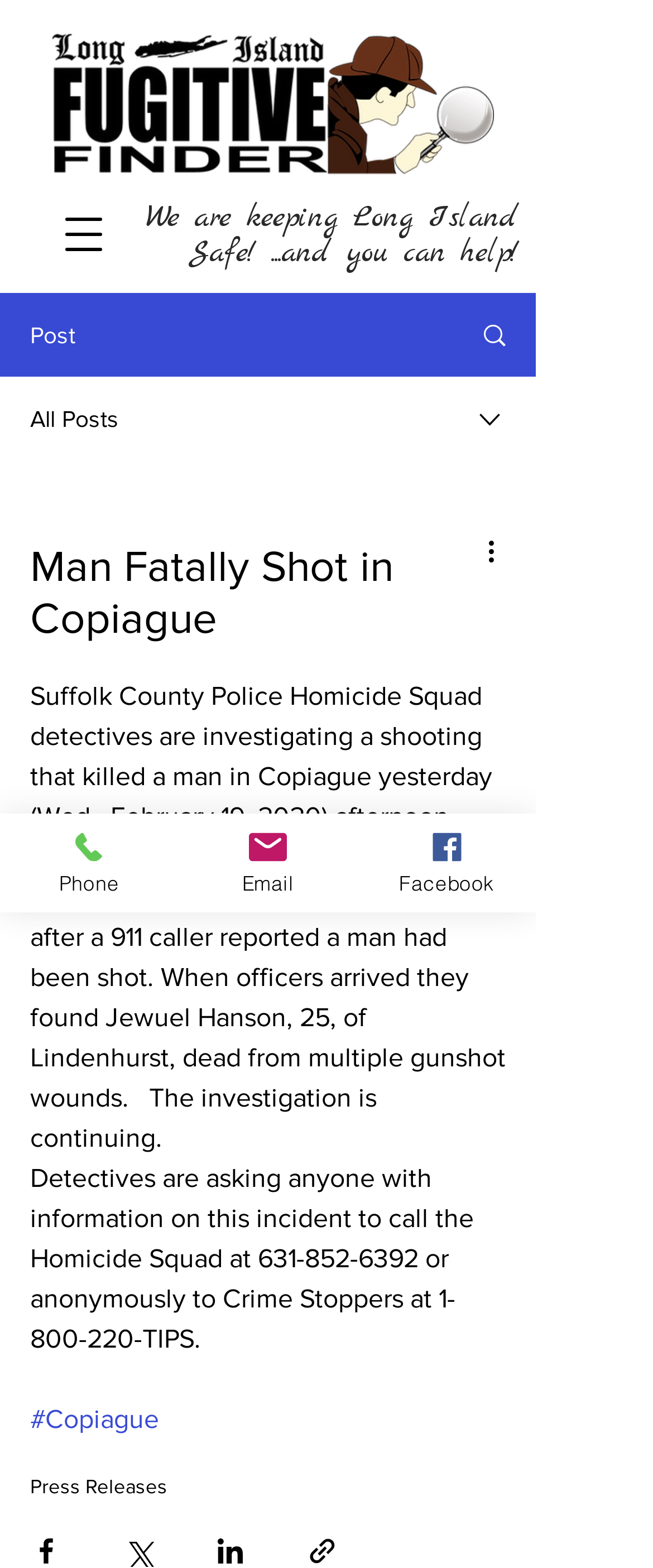Please specify the bounding box coordinates of the clickable section necessary to execute the following command: "Click on the post link".

[0.695, 0.188, 0.818, 0.239]